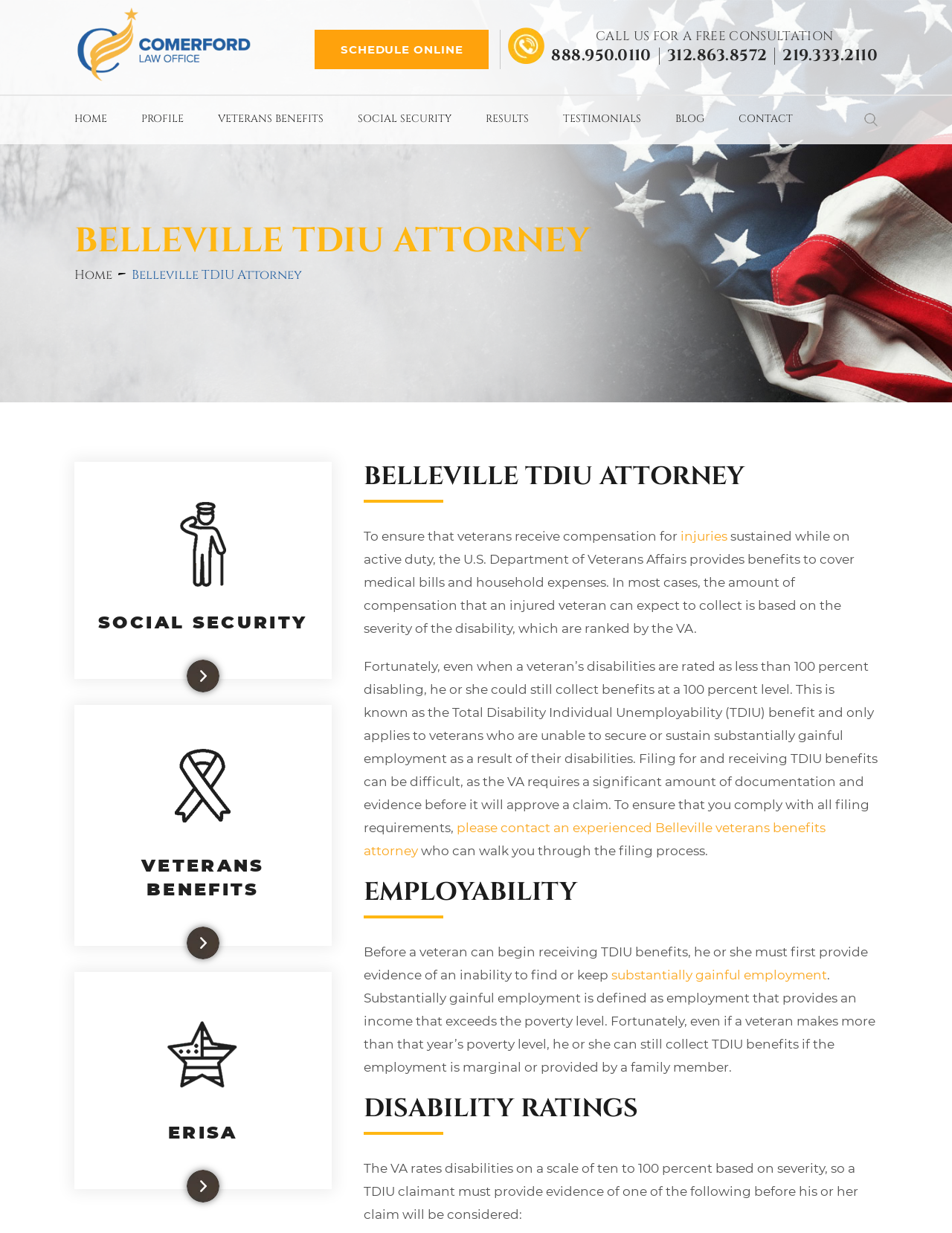What is the purpose of the TDIU benefit?
Please provide a single word or phrase as your answer based on the image.

To provide benefits to veterans who are unable to work